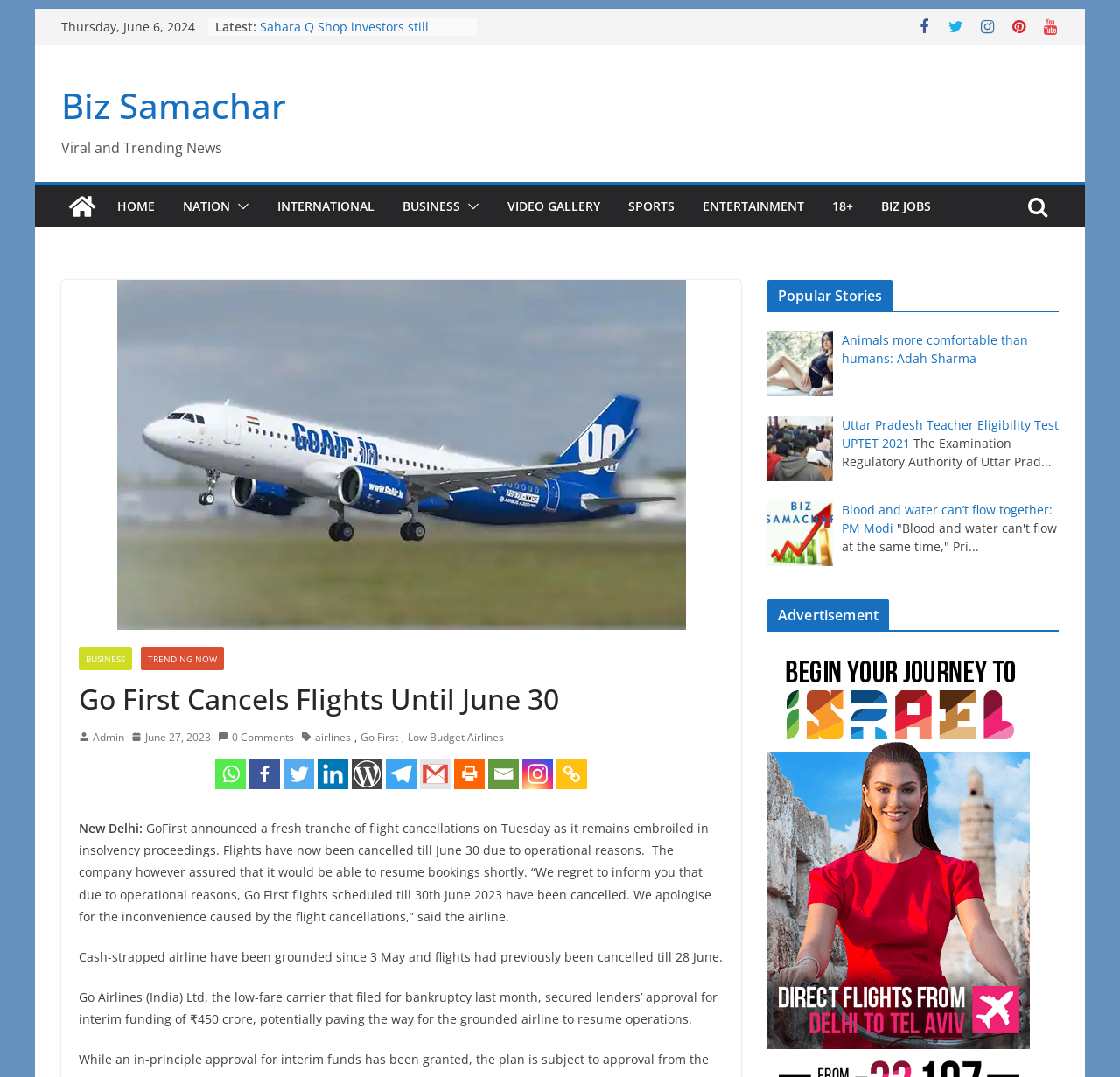Specify the bounding box coordinates of the element's area that should be clicked to execute the given instruction: "Read the latest news". The coordinates should be four float numbers between 0 and 1, i.e., [left, top, right, bottom].

[0.192, 0.017, 0.229, 0.032]